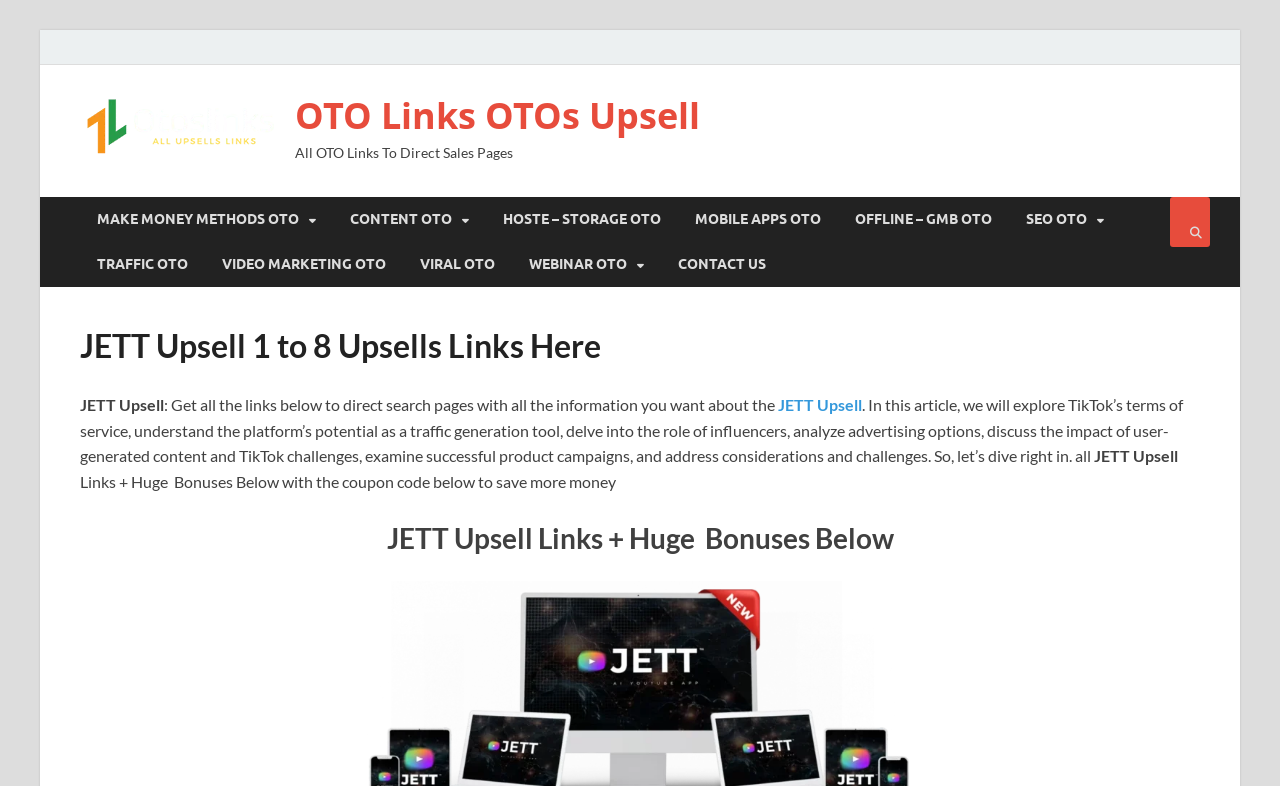Identify the bounding box coordinates for the region to click in order to carry out this instruction: "Check CONTACT US". Provide the coordinates using four float numbers between 0 and 1, formatted as [left, top, right, bottom].

[0.516, 0.308, 0.612, 0.365]